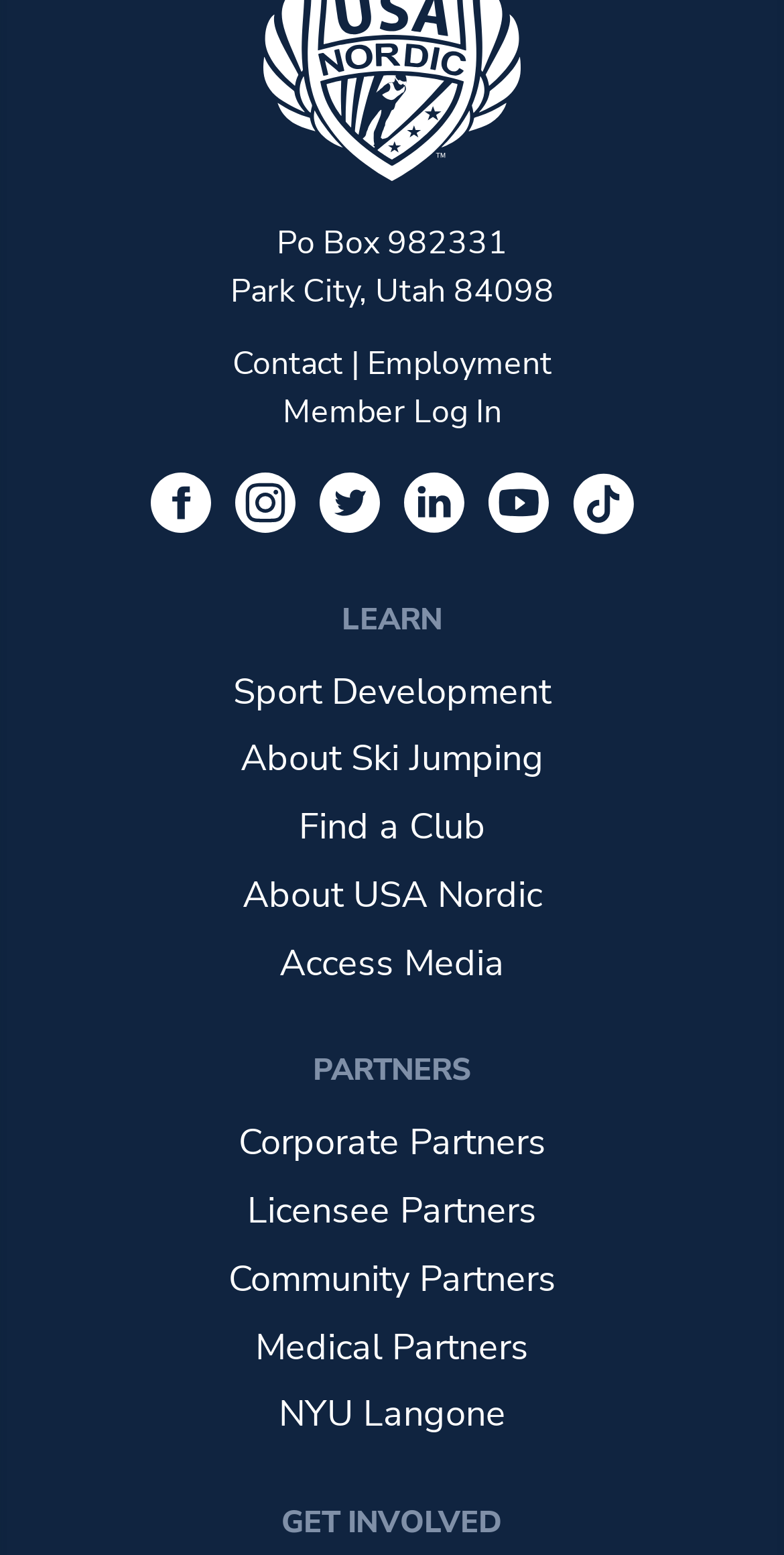Point out the bounding box coordinates of the section to click in order to follow this instruction: "Explore Corporate Partners".

[0.304, 0.719, 0.696, 0.751]